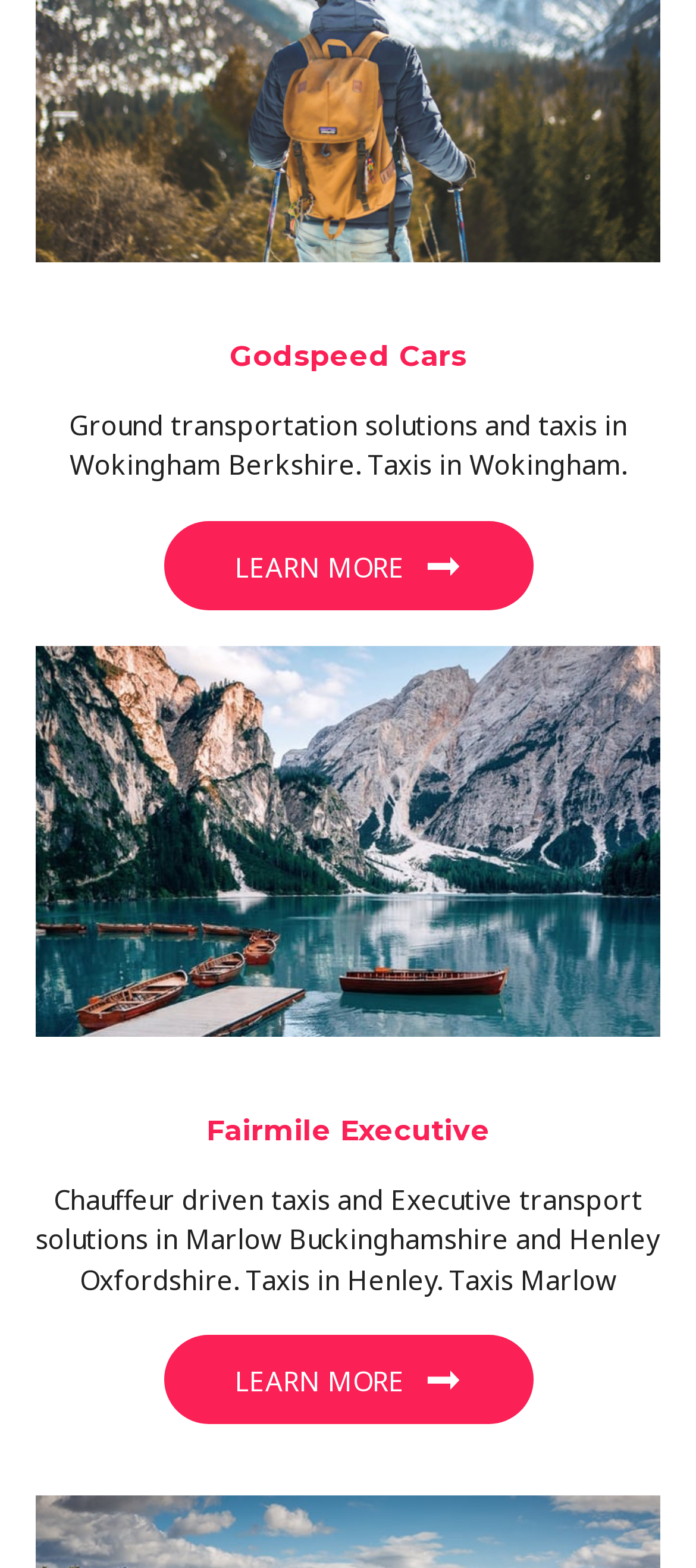Use a single word or phrase to respond to the question:
What is Godspeed Cars?

Ground transportation solutions